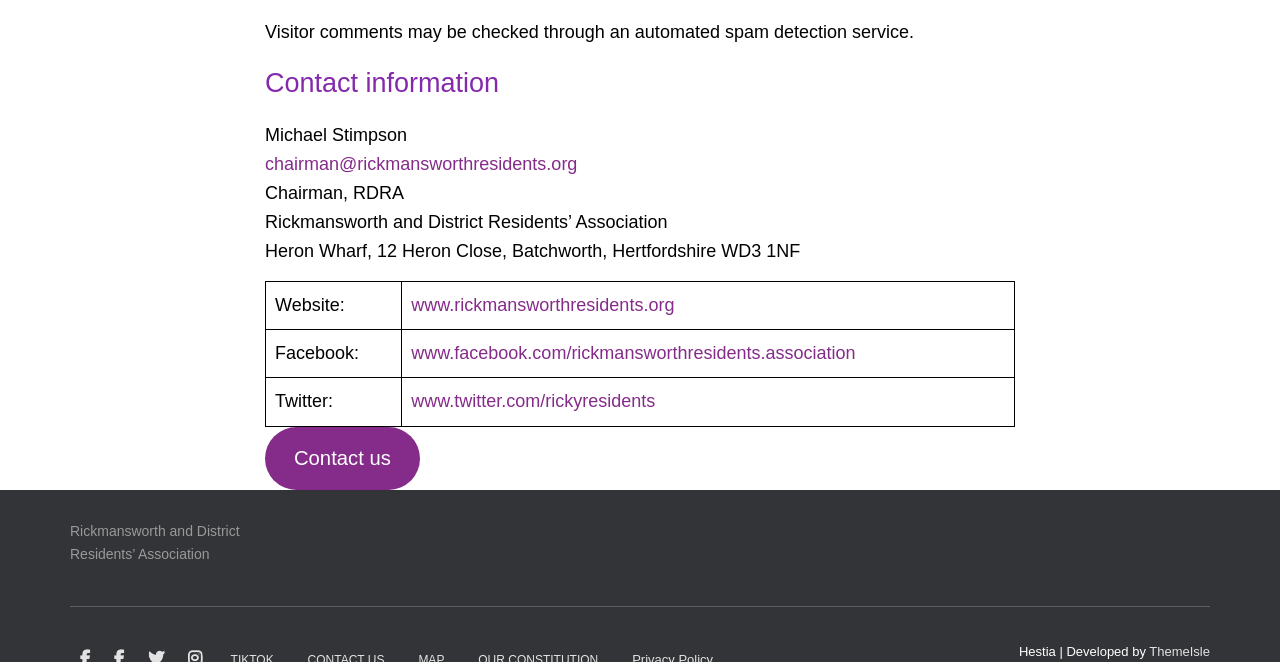What social media platforms does RDRA have?
Please provide a comprehensive answer based on the visual information in the image.

The answer can be found in the table under the 'Contact information' section, where it is mentioned that RDRA has presence on 'Facebook' and 'Twitter'.